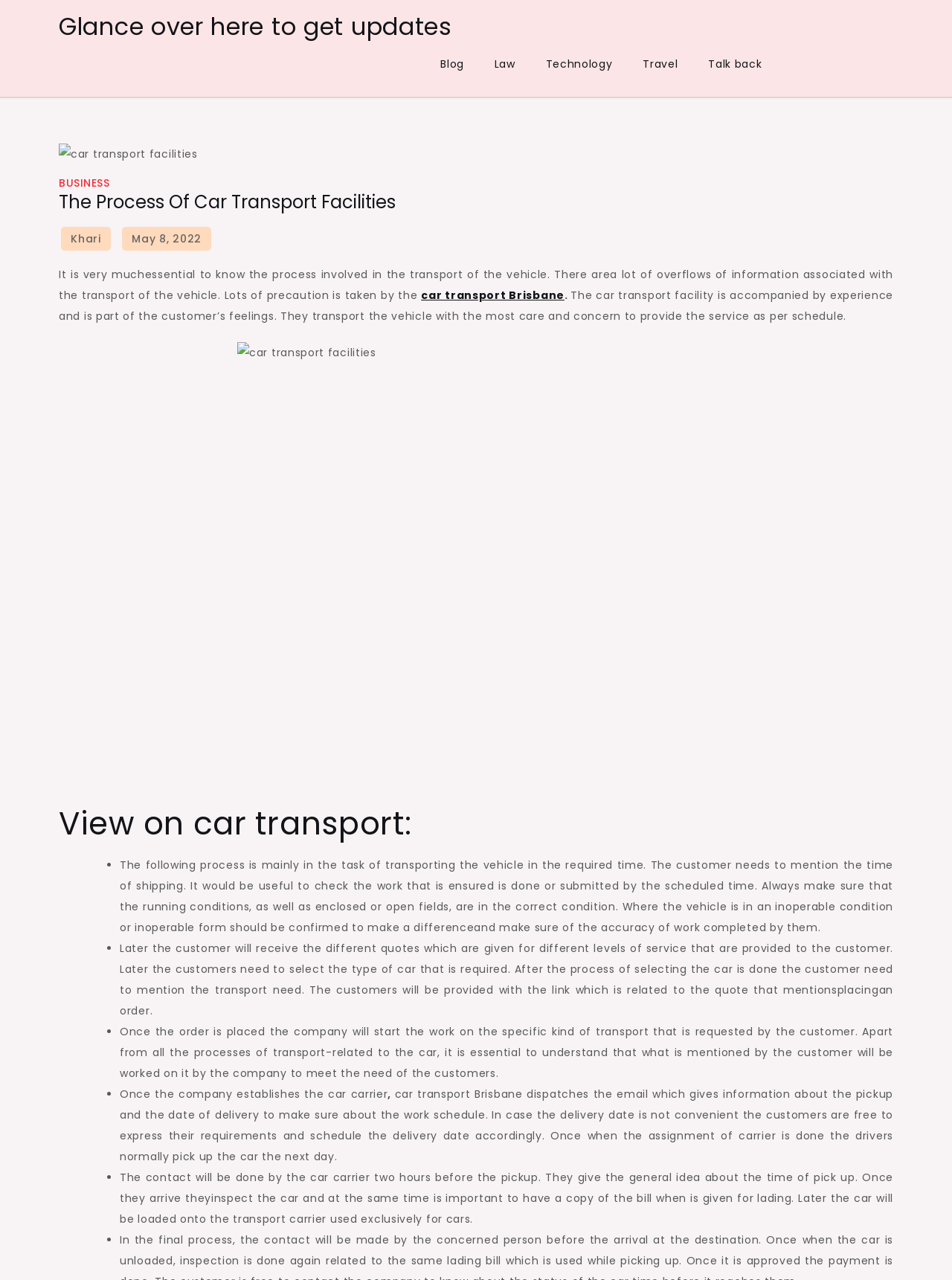Identify the bounding box of the HTML element described as: "Talk back".

[0.73, 0.033, 0.814, 0.067]